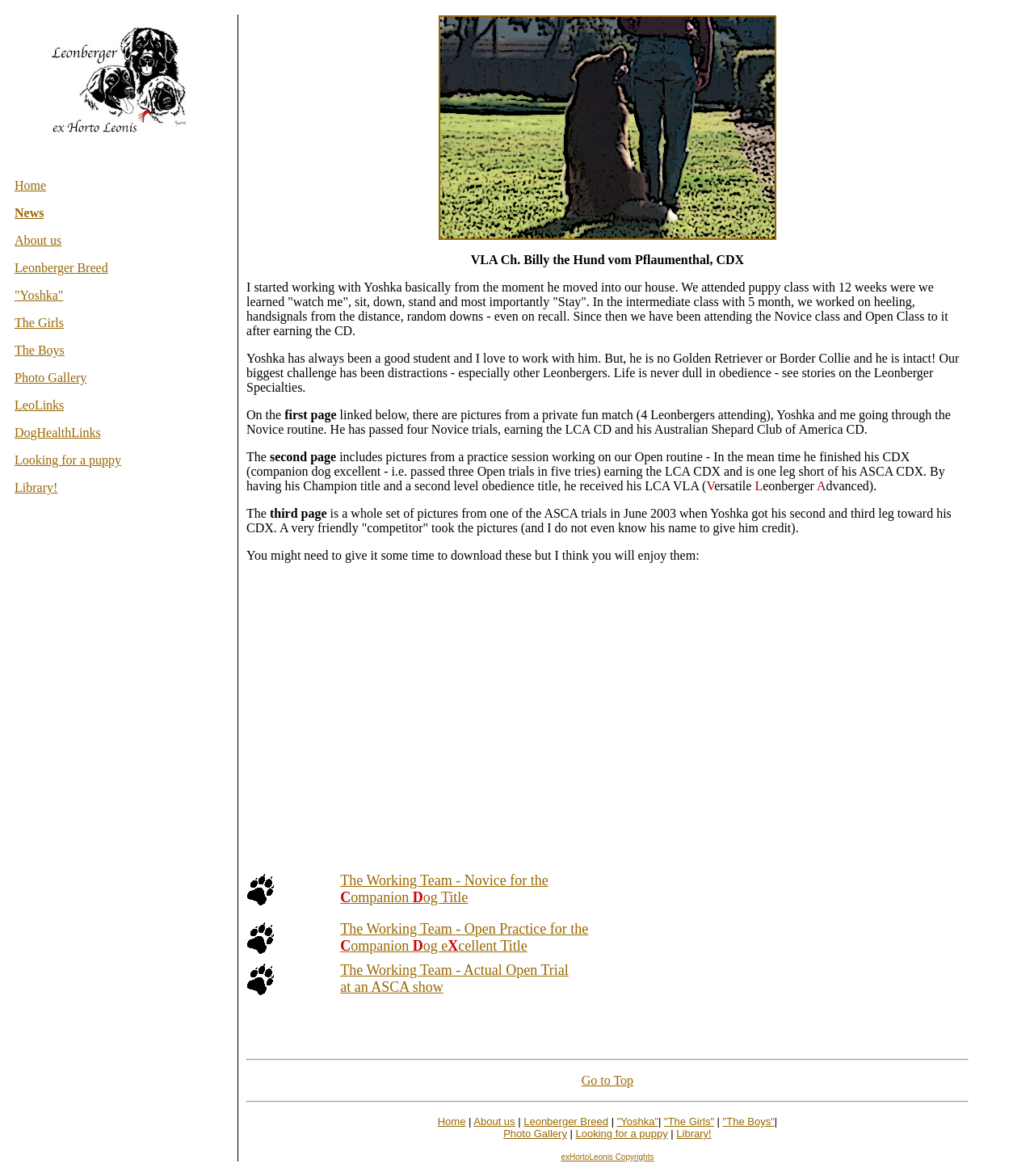Determine the bounding box coordinates in the format (top-left x, top-left y, bottom-right x, bottom-right y). Ensure all values are floating point numbers between 0 and 1. Identify the bounding box of the UI element described by: Companion Dog eXcellent Title

[0.329, 0.798, 0.51, 0.81]